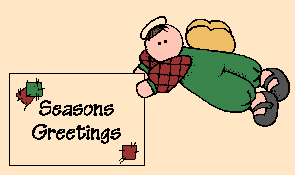Use a single word or phrase to answer the question: Are there any leaves on the sign?

Yes